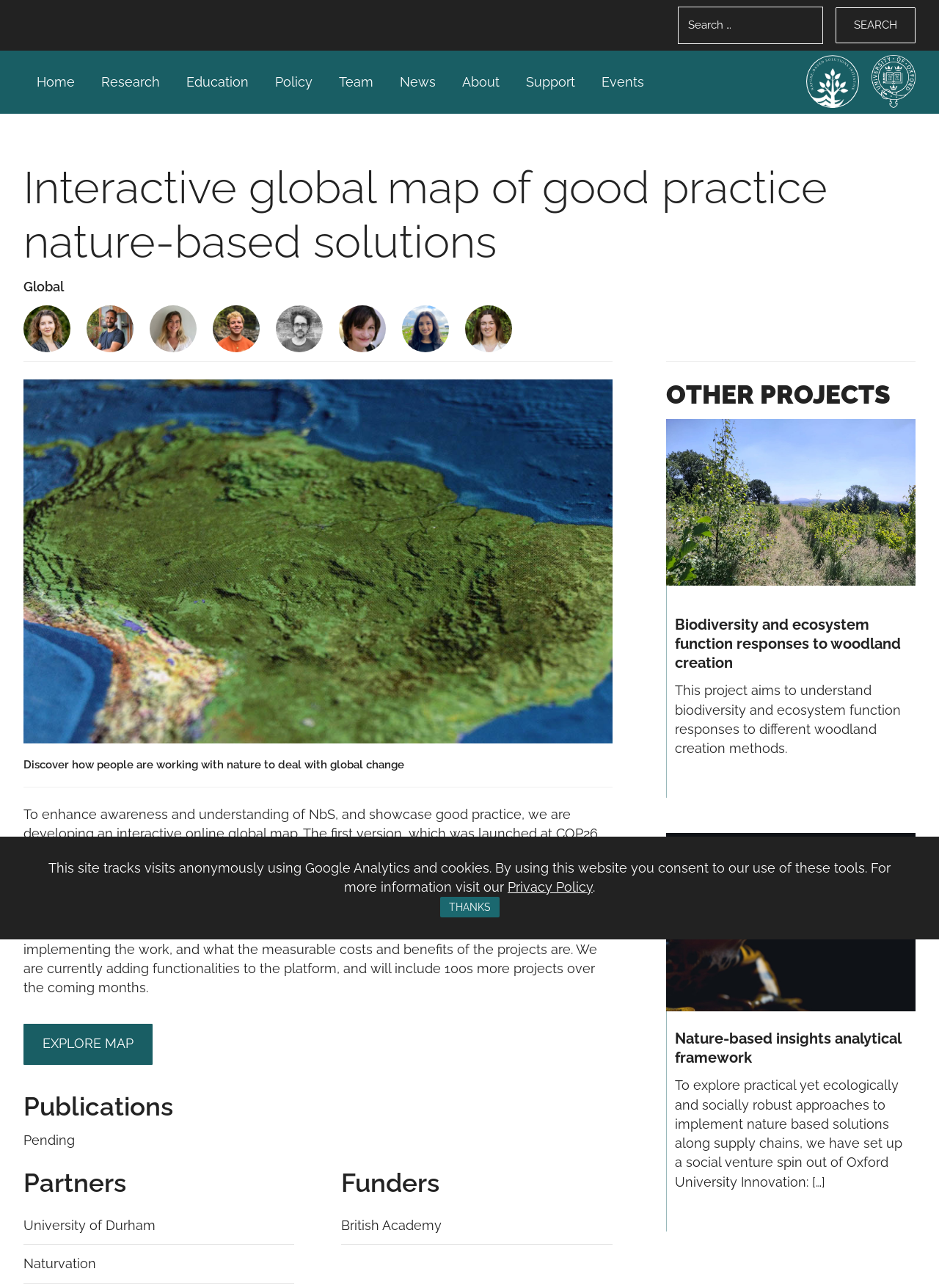What is the purpose of the interactive global map?
Using the image, respond with a single word or phrase.

Showcase good practice NbS